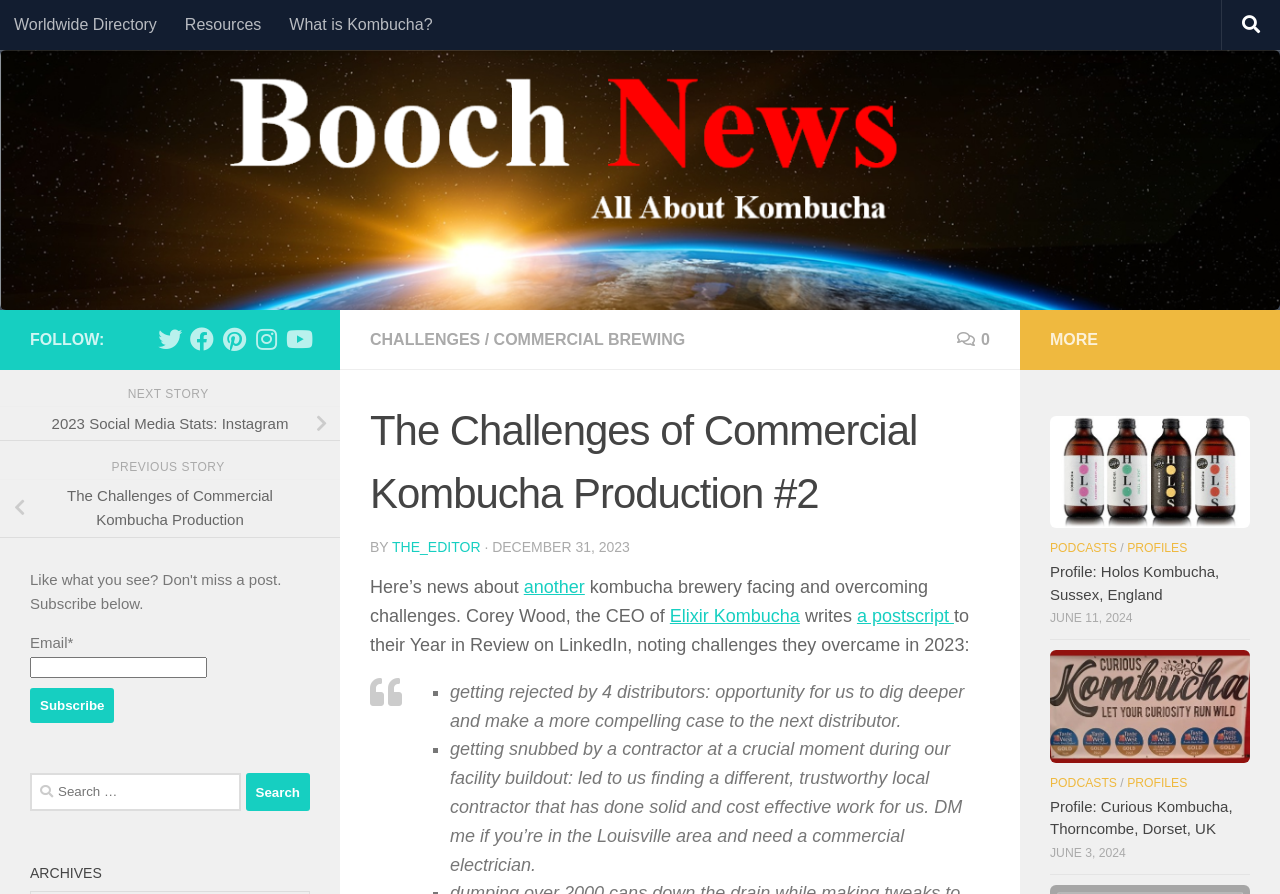Pinpoint the bounding box coordinates of the clickable element to carry out the following instruction: "Click on RESOURCES."

None